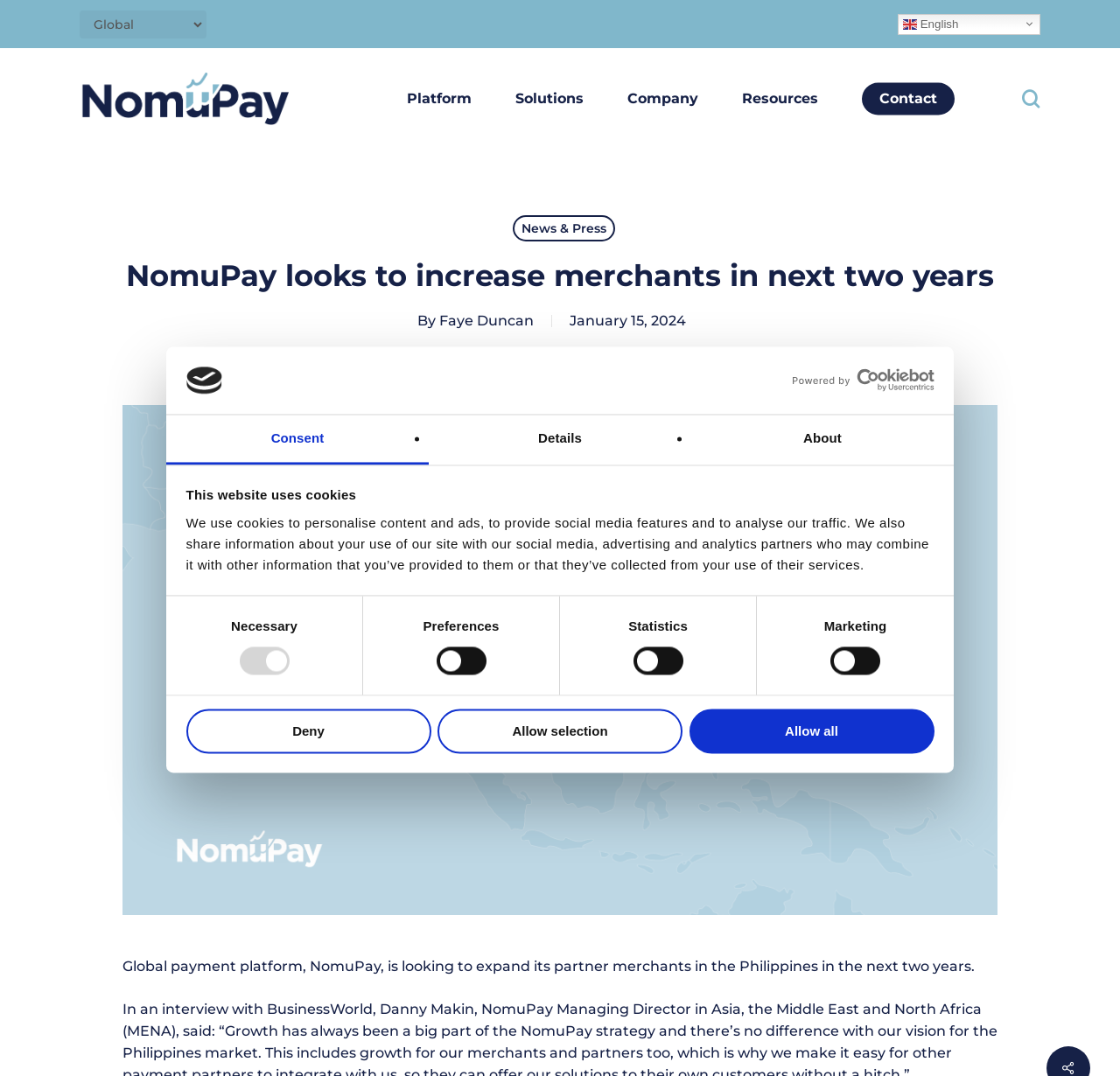Please find the bounding box coordinates of the element that you should click to achieve the following instruction: "Go to the Platform page". The coordinates should be presented as four float numbers between 0 and 1: [left, top, right, bottom].

[0.363, 0.082, 0.421, 0.102]